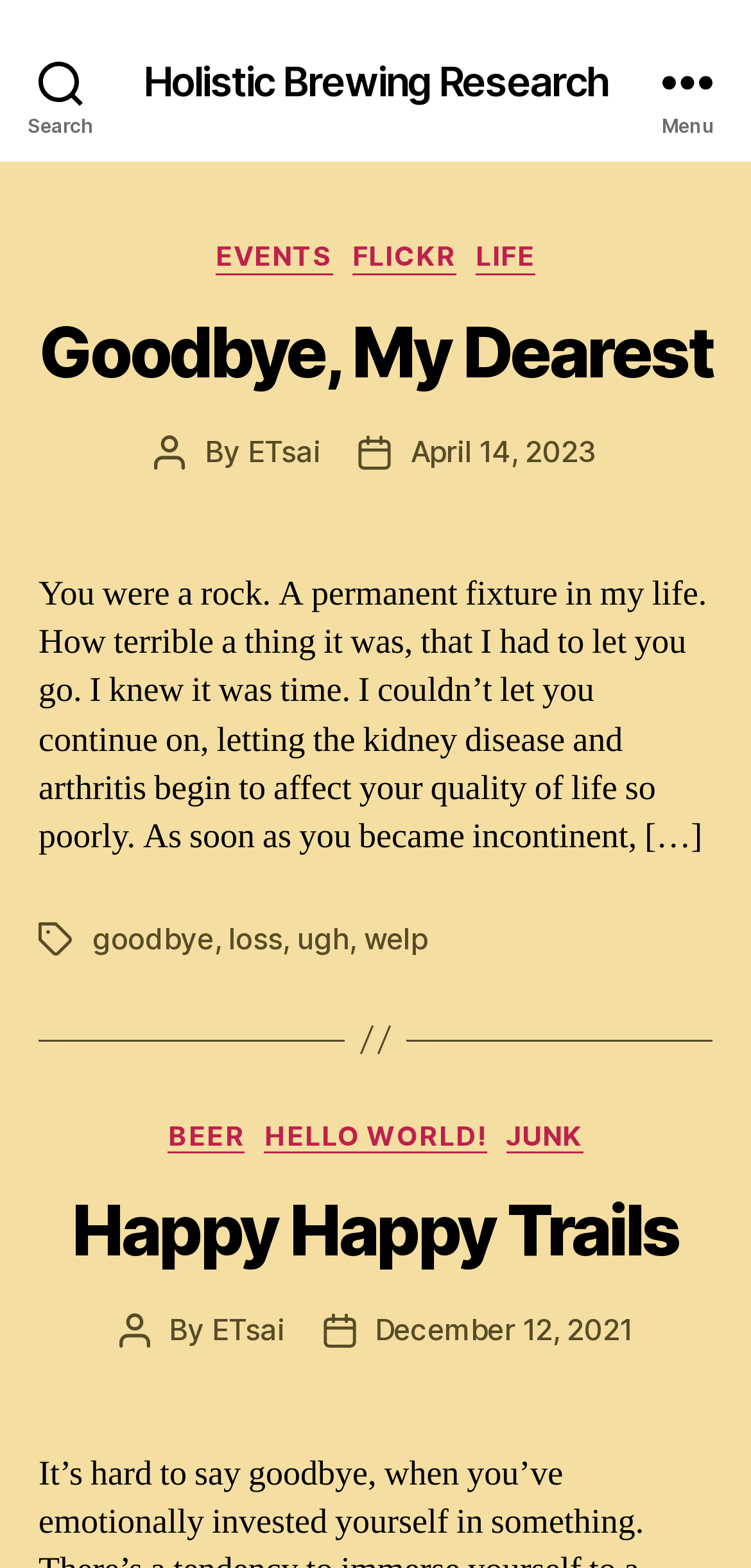Please predict the bounding box coordinates of the element's region where a click is necessary to complete the following instruction: "Click on the 'One Day Custom Floors' logo". The coordinates should be represented by four float numbers between 0 and 1, i.e., [left, top, right, bottom].

None